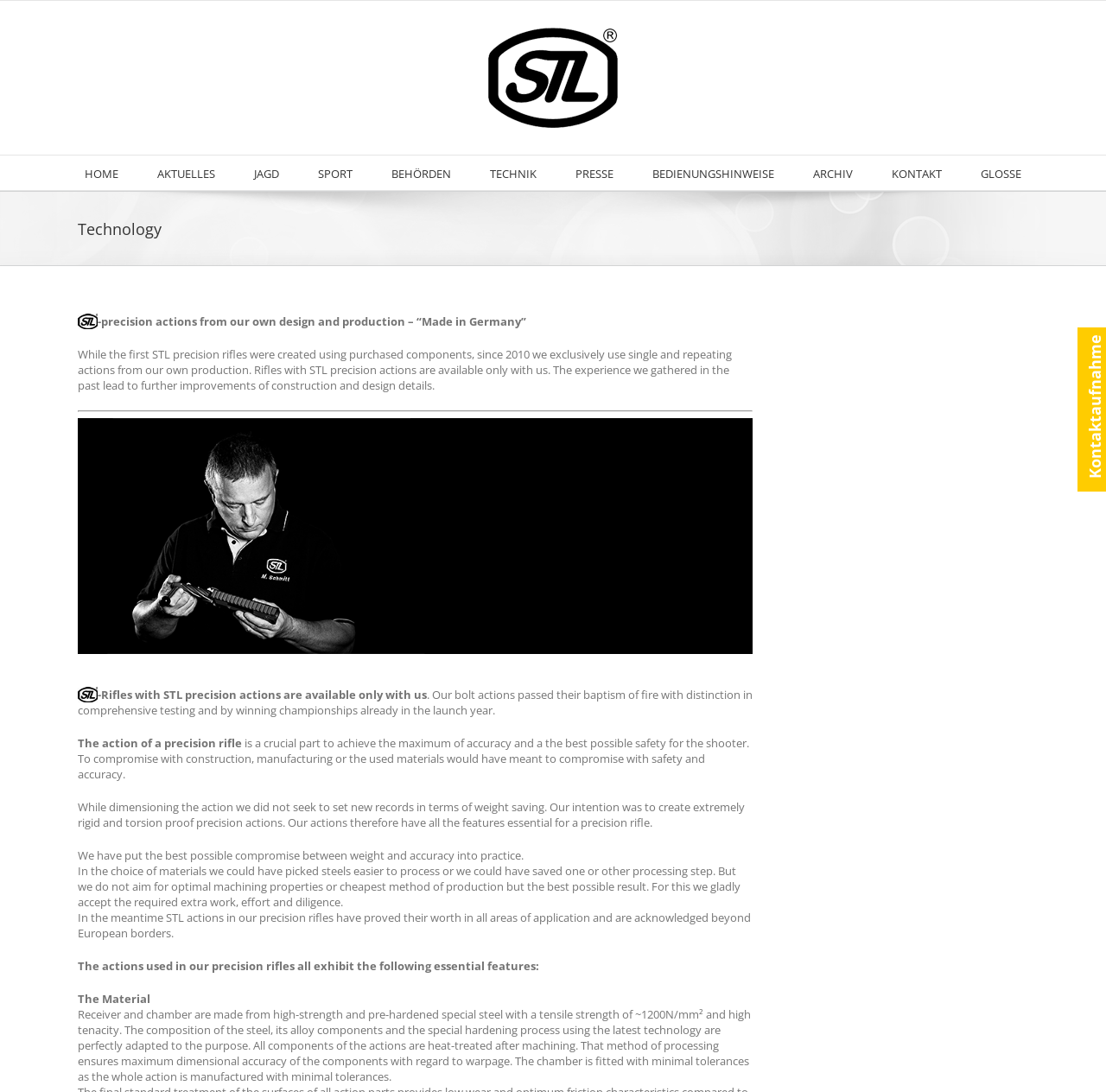Detail the various sections and features of the webpage.

This webpage is about Technology, specifically STL-Rifles, and appears to be the homepage of the company. At the top left, there is a logo of STL-Rifles, which is an image. Next to the logo, there is a main menu with 11 links: HOME, AKTUELLES, JAGD, SPORT, BEHÖRDEN, TECHNIK, PRESSE, BEDIENUNGSHINWEISE, ARCHIV, KONTAKT, and GLOSSE.

Below the main menu, there is a page title bar with an image of STL-Rifles and a brief description of the company, stating that they produce precision actions from their own design and production, made in Germany. 

The main content of the page is divided into sections, with a horizontal separator in between. The first section describes the company's history and experience in producing precision rifles, stating that they exclusively use single and repeating actions from their own production since 2010. 

The second section has an image of Technik and describes the importance of the action of a precision rifle, emphasizing the need for rigidity, torsion proof, and safety. The text explains that the company prioritizes accuracy and safety over weight saving and ease of production.

The third section lists the essential features of the actions used in their precision rifles, including the material used, which is high-strength and pre-hardened special steel. The text provides detailed information about the composition of the steel, the hardening process, and the manufacturing process, highlighting the company's attention to detail and commitment to quality.

At the bottom right of the page, there is a contact section with the text "Kontaktaufnahme".